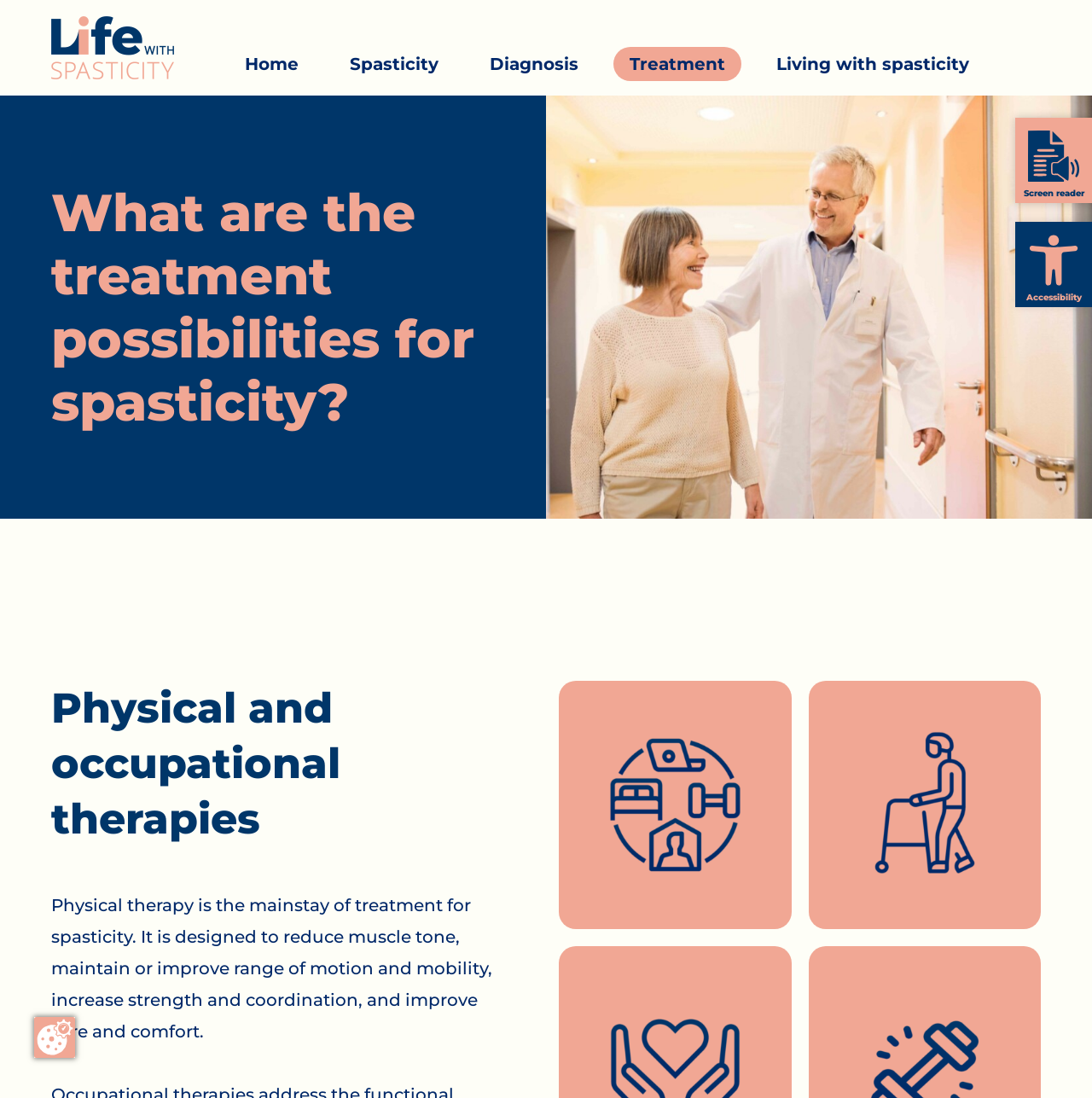Locate the bounding box coordinates of the segment that needs to be clicked to meet this instruction: "Go to the home page".

[0.209, 0.043, 0.288, 0.074]